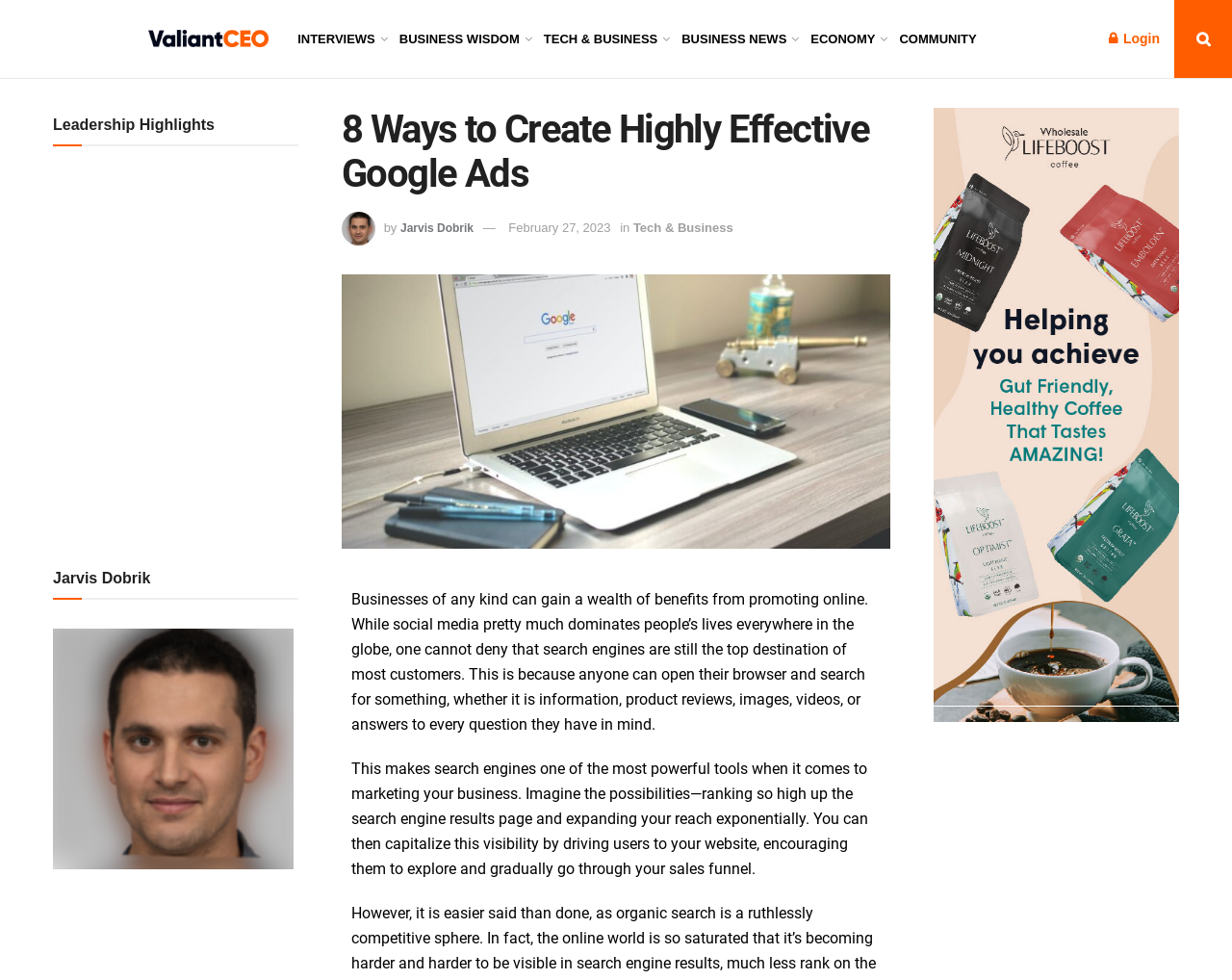What is the category of the article?
Offer a detailed and full explanation in response to the question.

I found the category by looking at the link below the author's name, which says 'Tech & Business'.